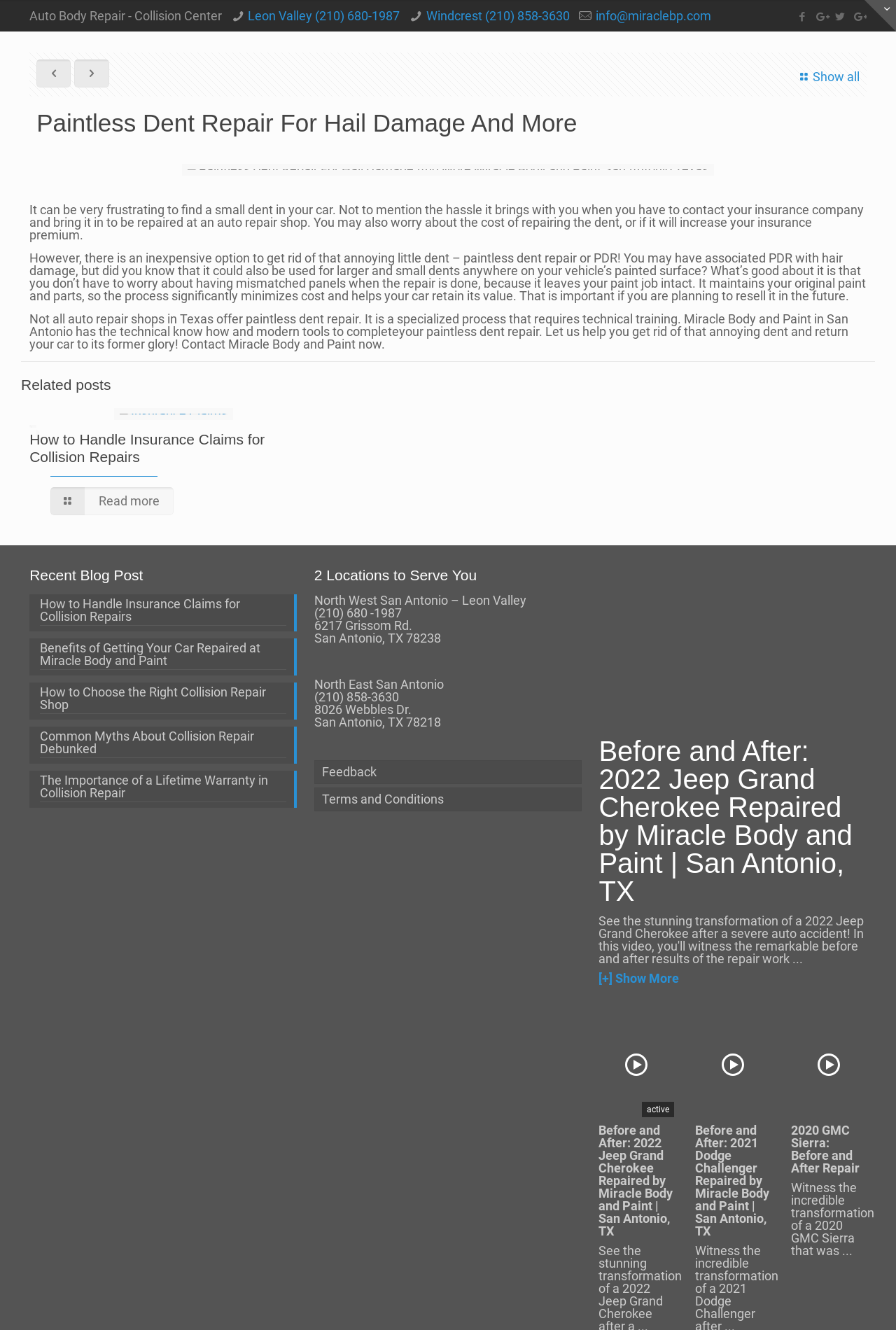Determine the bounding box coordinates of the clickable region to carry out the instruction: "Read the 'Paintless Dent Repair For Hail Damage And More' heading".

[0.041, 0.083, 0.967, 0.102]